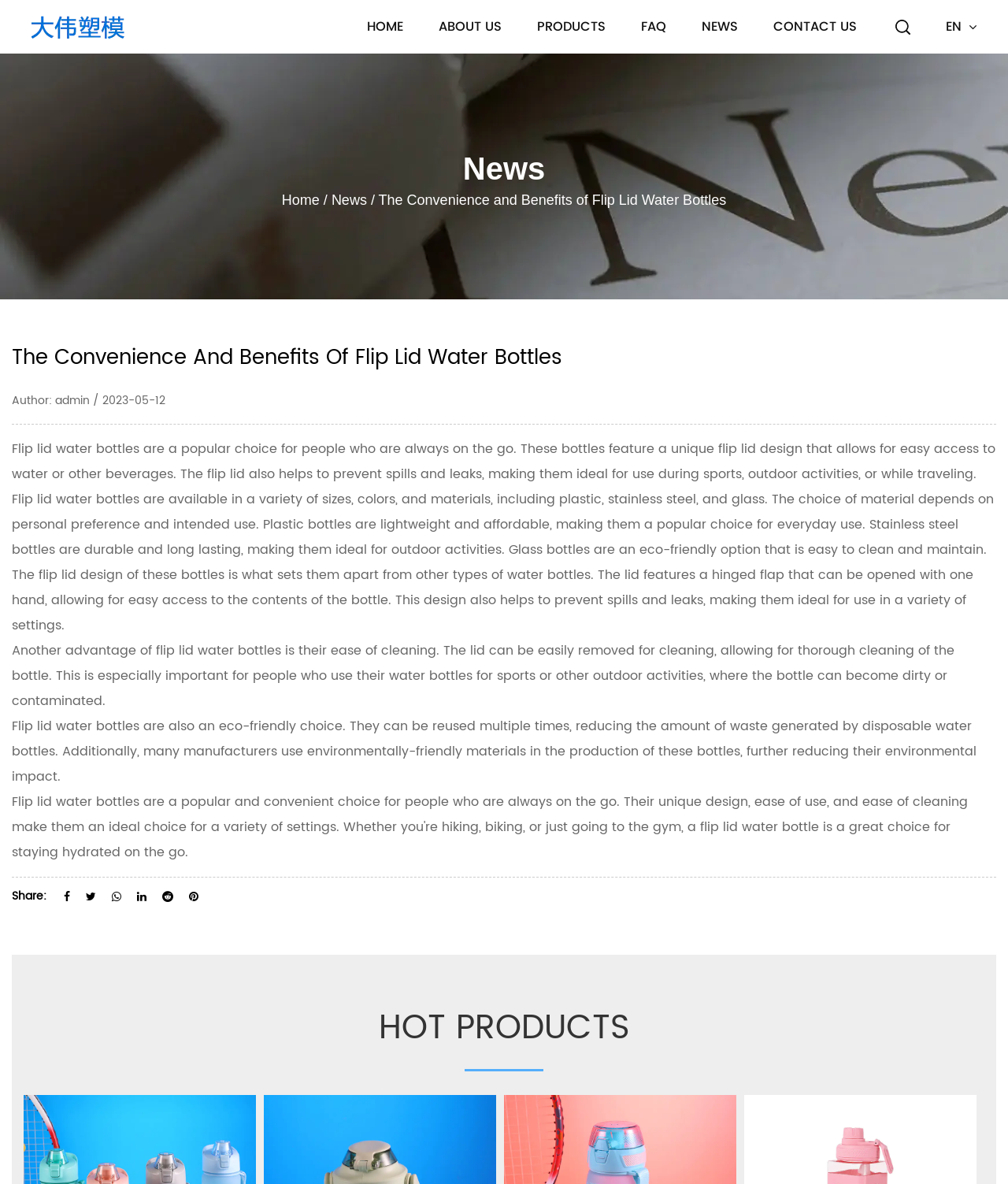Identify the coordinates of the bounding box for the element that must be clicked to accomplish the instruction: "Click the HOME link".

[0.364, 0.012, 0.4, 0.034]